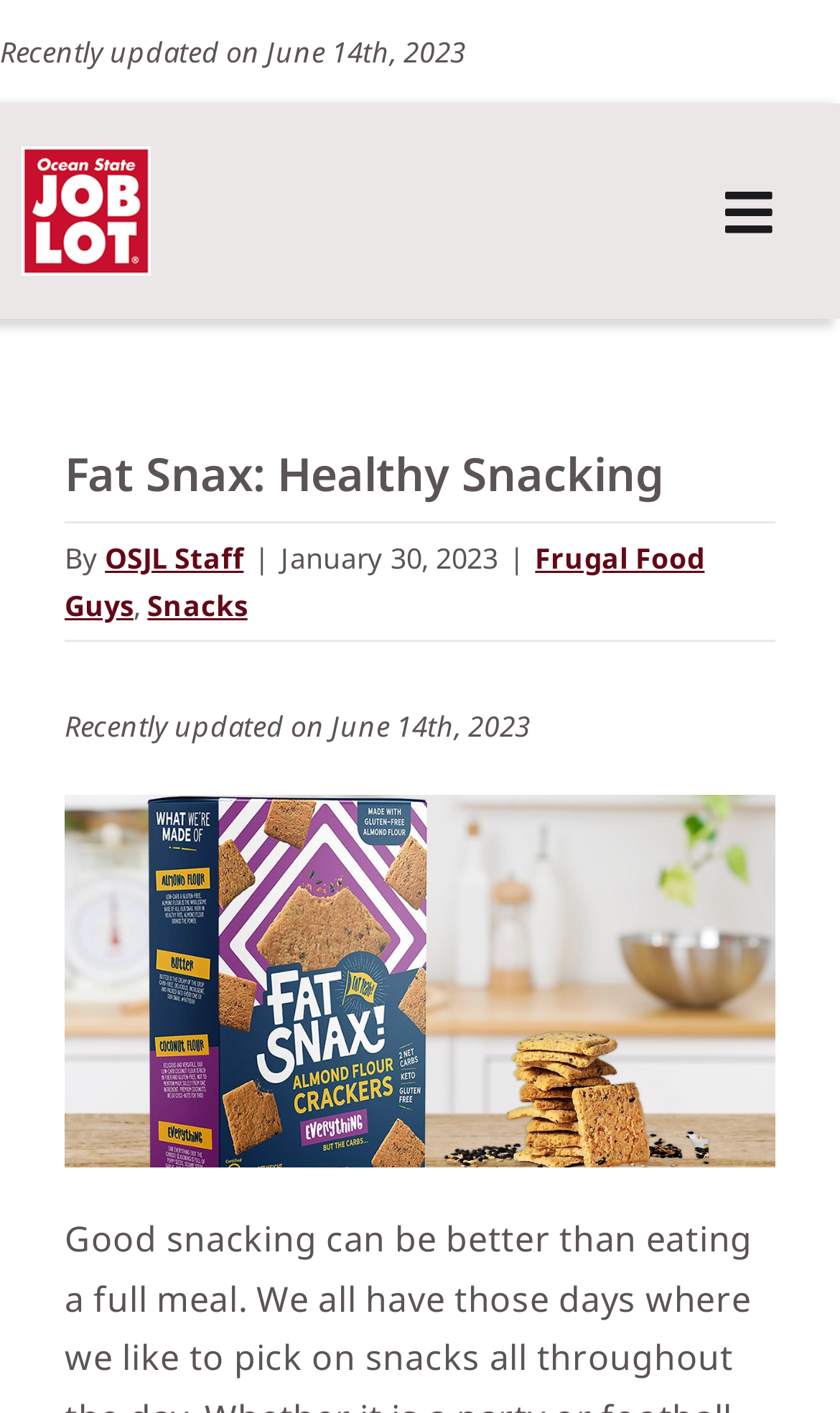Given the description of the UI element: "Toggle Navigation", predict the bounding box coordinates in the form of [left, top, right, bottom], with each value being a float between 0 and 1.

[0.808, 0.113, 0.974, 0.187]